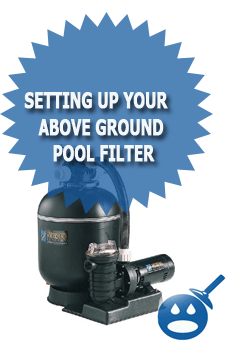Give an in-depth summary of the scene depicted in the image.

The image features a visually striking graphic titled "Setting Up Your Above Ground Pool Filter." It prominently displays a black pool filter and pump system, underscored by a vibrant blue starburst backdrop that emphasizes the title. The illustration serves as a guide for pool owners, highlighting essential equipment needed for setting up an above ground pool filter system. This setup is crucial for maintaining clean and clear pool water, ensuring a pleasant swimming experience. The image is designed to be informative, catering to DIY enthusiasts seeking to understand the components involved in pool maintenance.